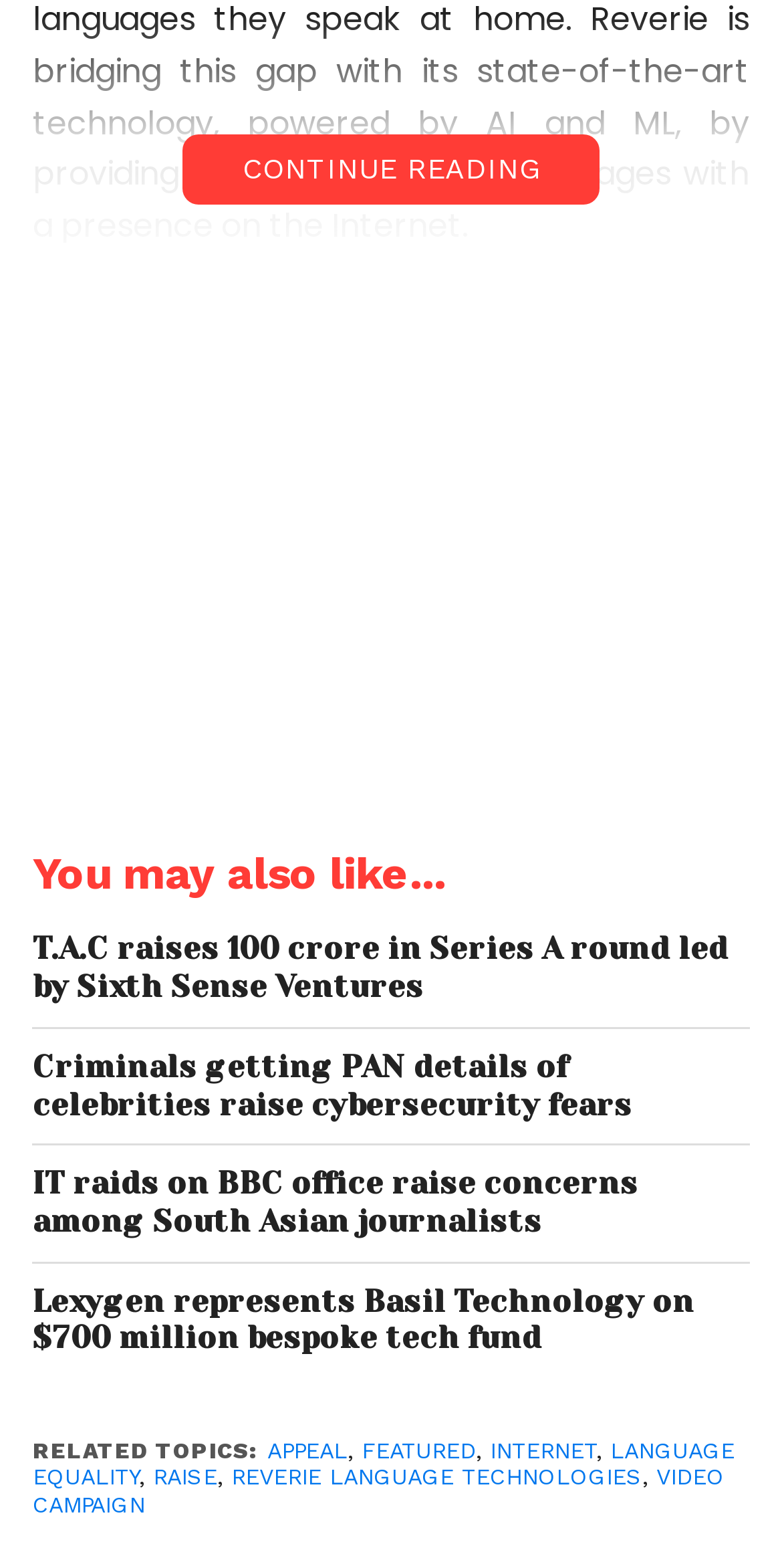How many links to other articles are provided?
Using the information presented in the image, please offer a detailed response to the question.

There are 4 links to other articles provided on the page, including 'T.A.C raises 100 crore in Series A round led by Sixth Sense Ventures', 'Criminals getting PAN details of celebrities raise cybersecurity fears', 'IT raids on BBC office raise concerns among South Asian journalists', and 'Lexygen represents Basil Technology on $700 million bespoke tech fund'.